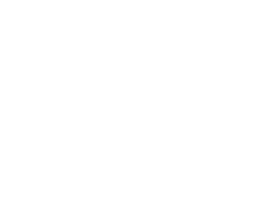What type of professionals would use the DHD-1313?
Answer the question with a detailed explanation, including all necessary information.

The caption emphasizes the DHD-1313 as a high-quality option for professionals in the machining sector, supporting efficient and effective operation in demanding environments.